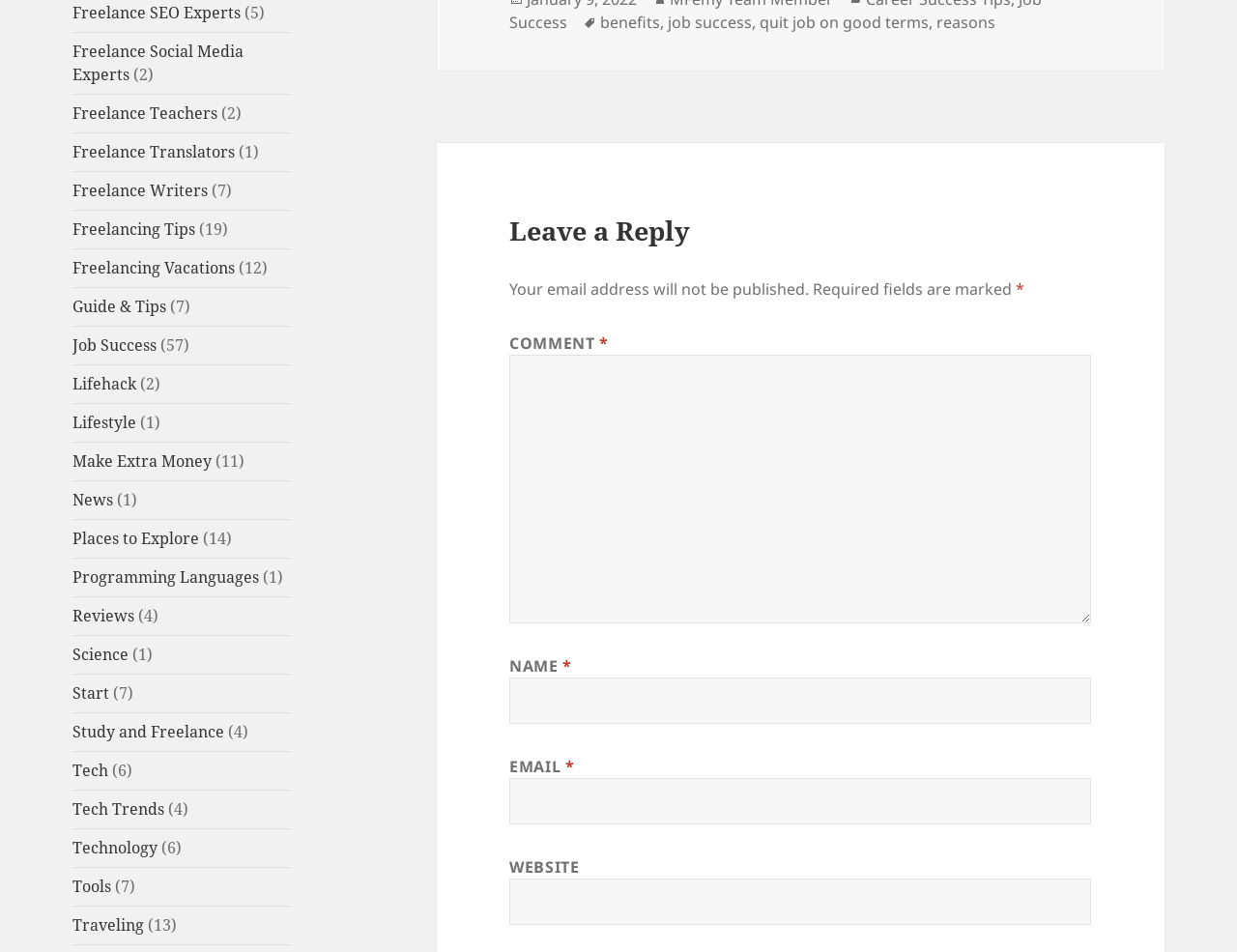Identify the bounding box coordinates of the region that should be clicked to execute the following instruction: "Enter your email".

[0.412, 0.817, 0.882, 0.866]